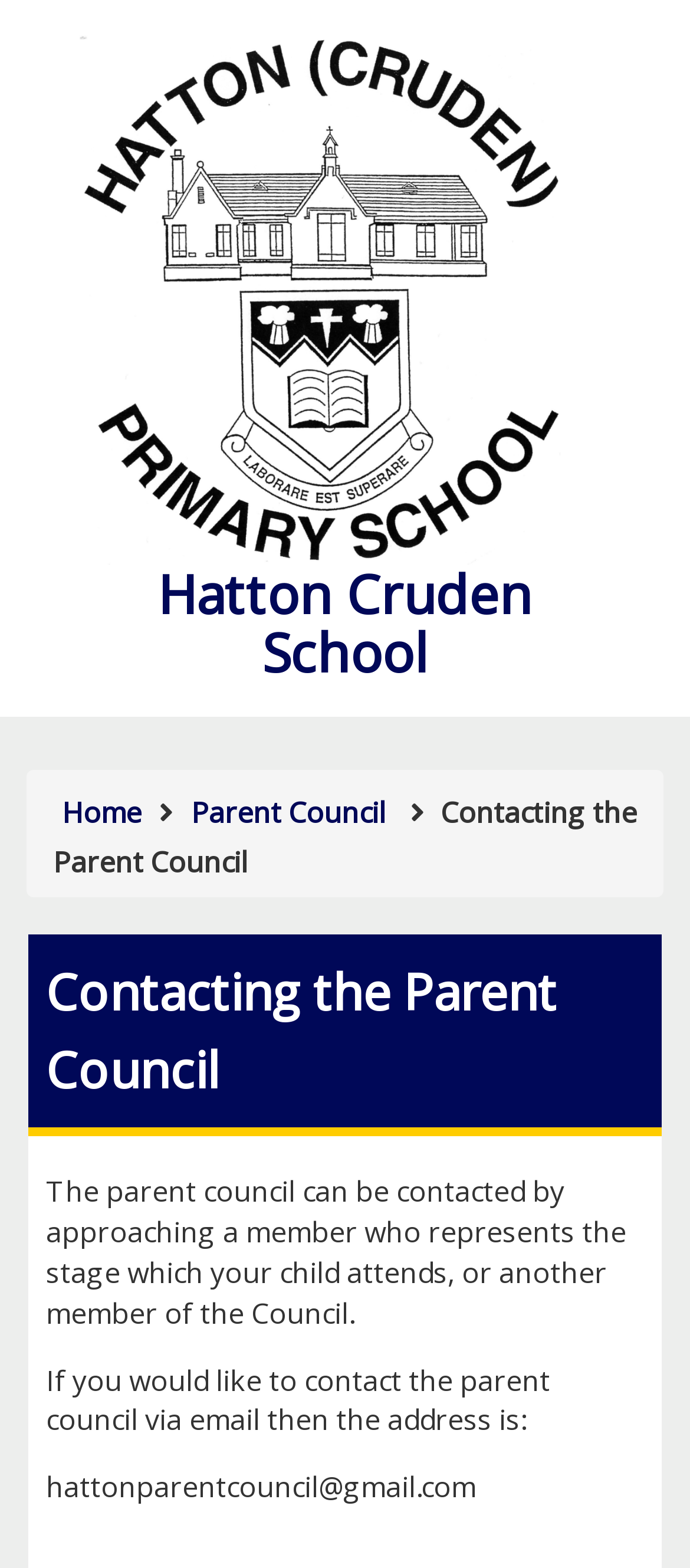What is the email address to contact the parent council? Please answer the question using a single word or phrase based on the image.

hattonparentcouncil@gmail.com